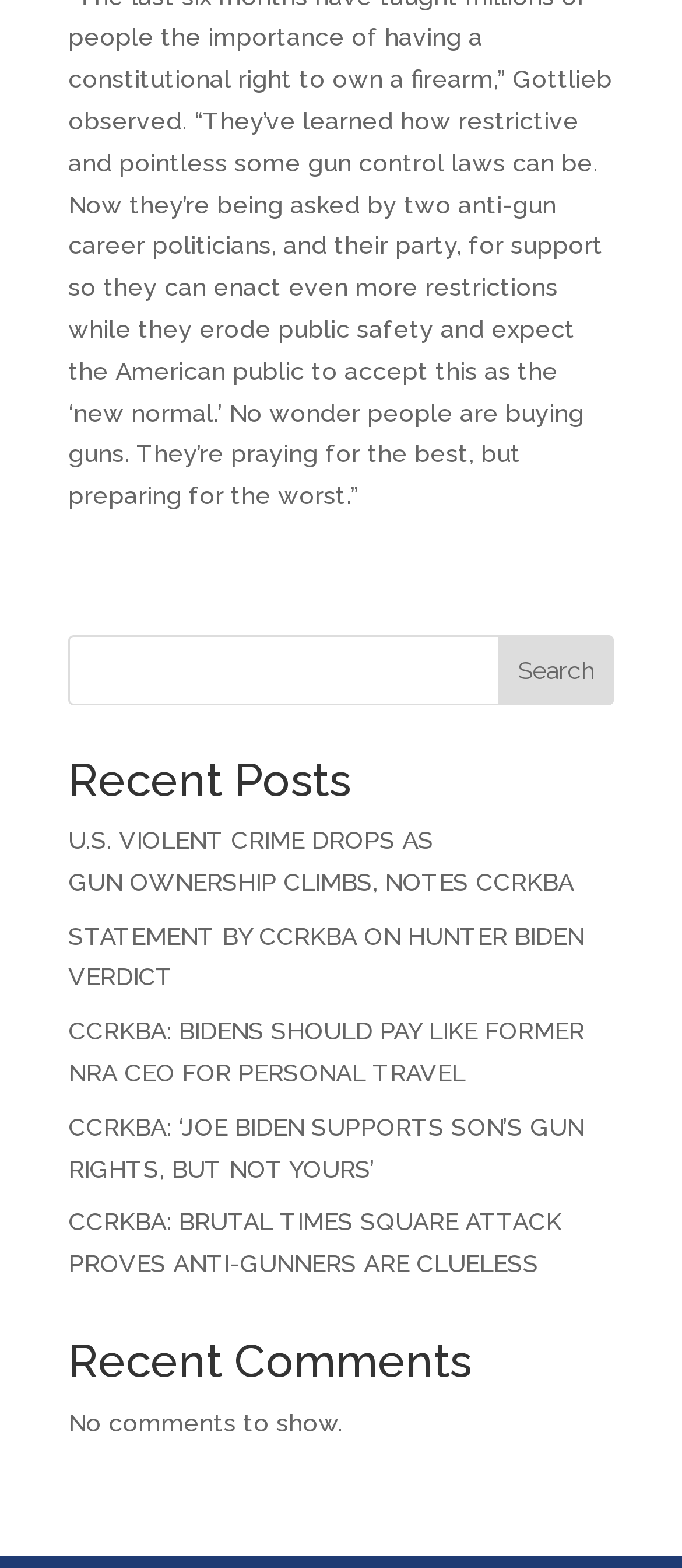Please provide a one-word or short phrase answer to the question:
What is the function of the button next to the search box?

To submit search query